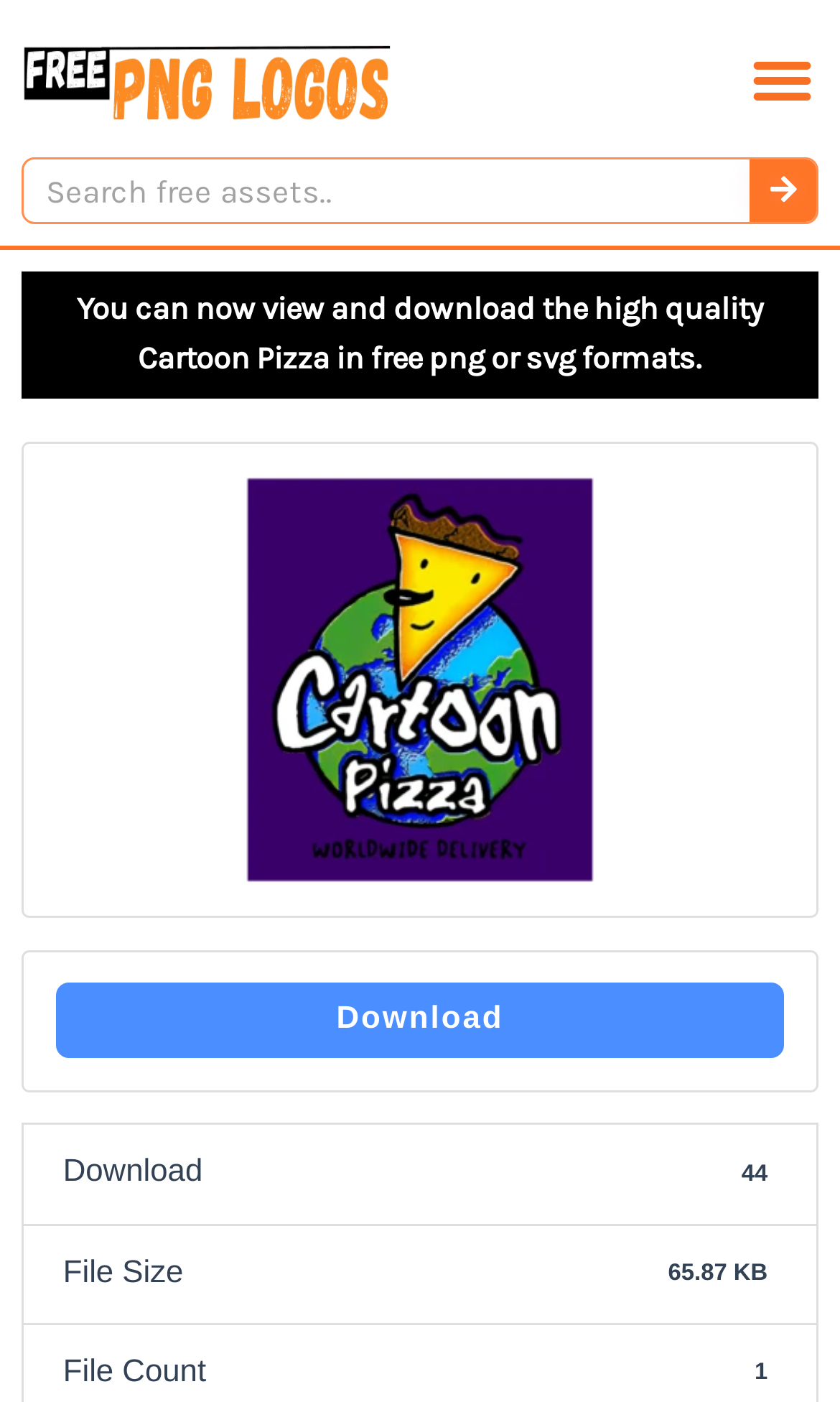Please provide a comprehensive response to the question based on the details in the image: What is the file size of the Cartoon Pizza logo?

I found the file size information by looking at the text elements on the webpage. Specifically, I found the text 'File Size' and its corresponding value '65.87 KB' which indicates the file size of the Cartoon Pizza logo.